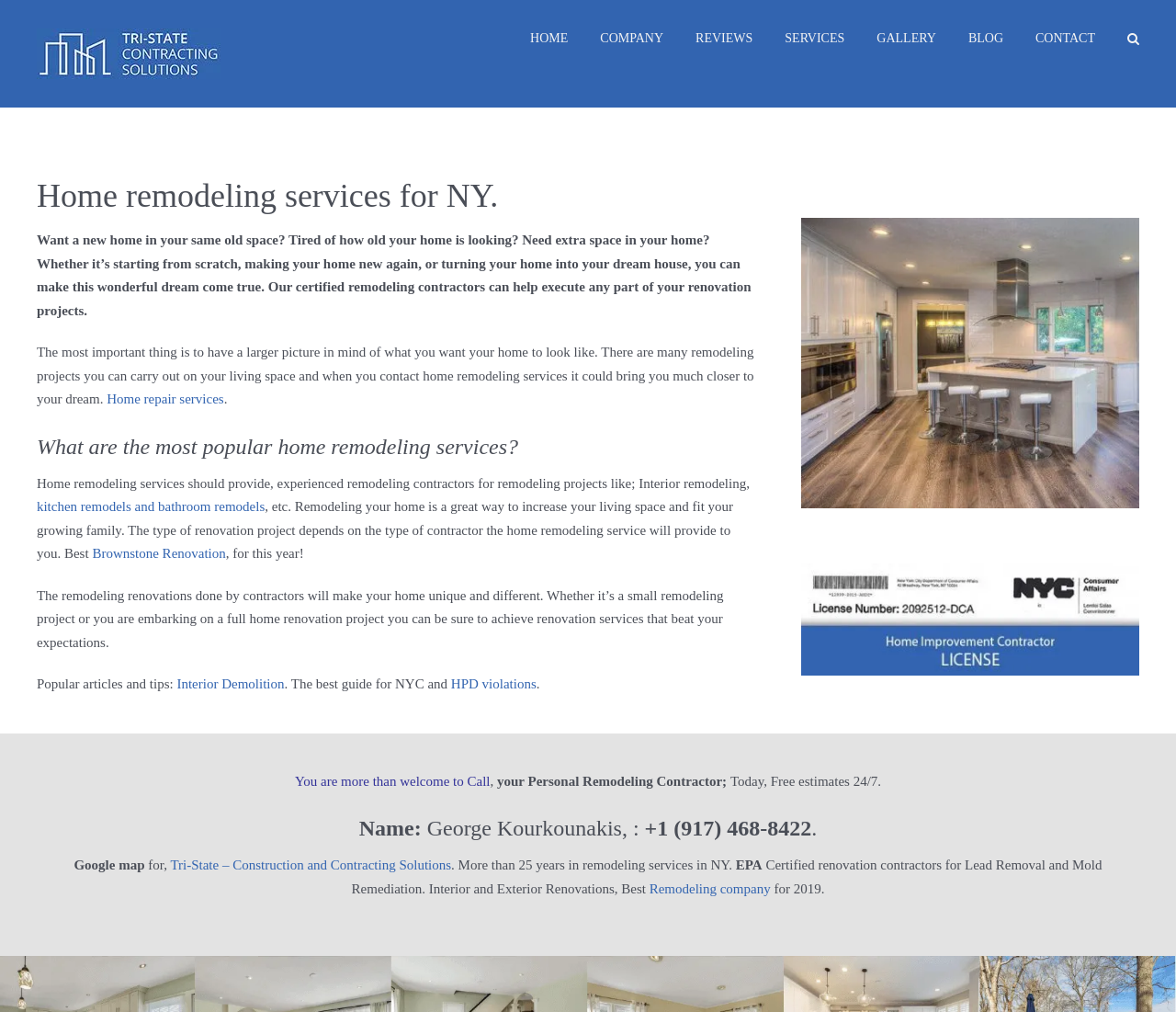What is the type of renovation project mentioned?
Use the screenshot to answer the question with a single word or phrase.

Brownstone Renovation